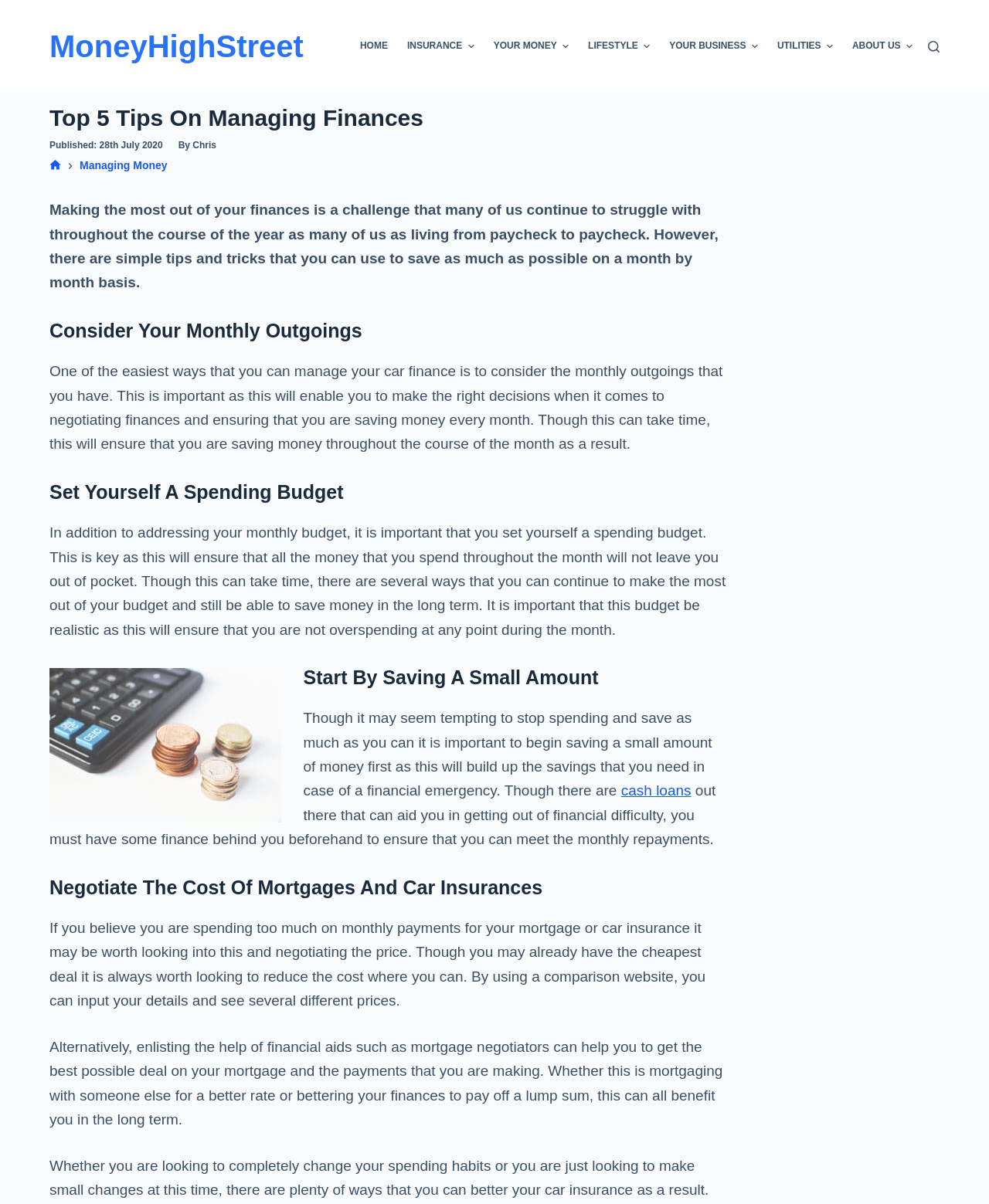Specify the bounding box coordinates for the region that must be clicked to perform the given instruction: "Learn about managing money".

[0.08, 0.13, 0.169, 0.145]